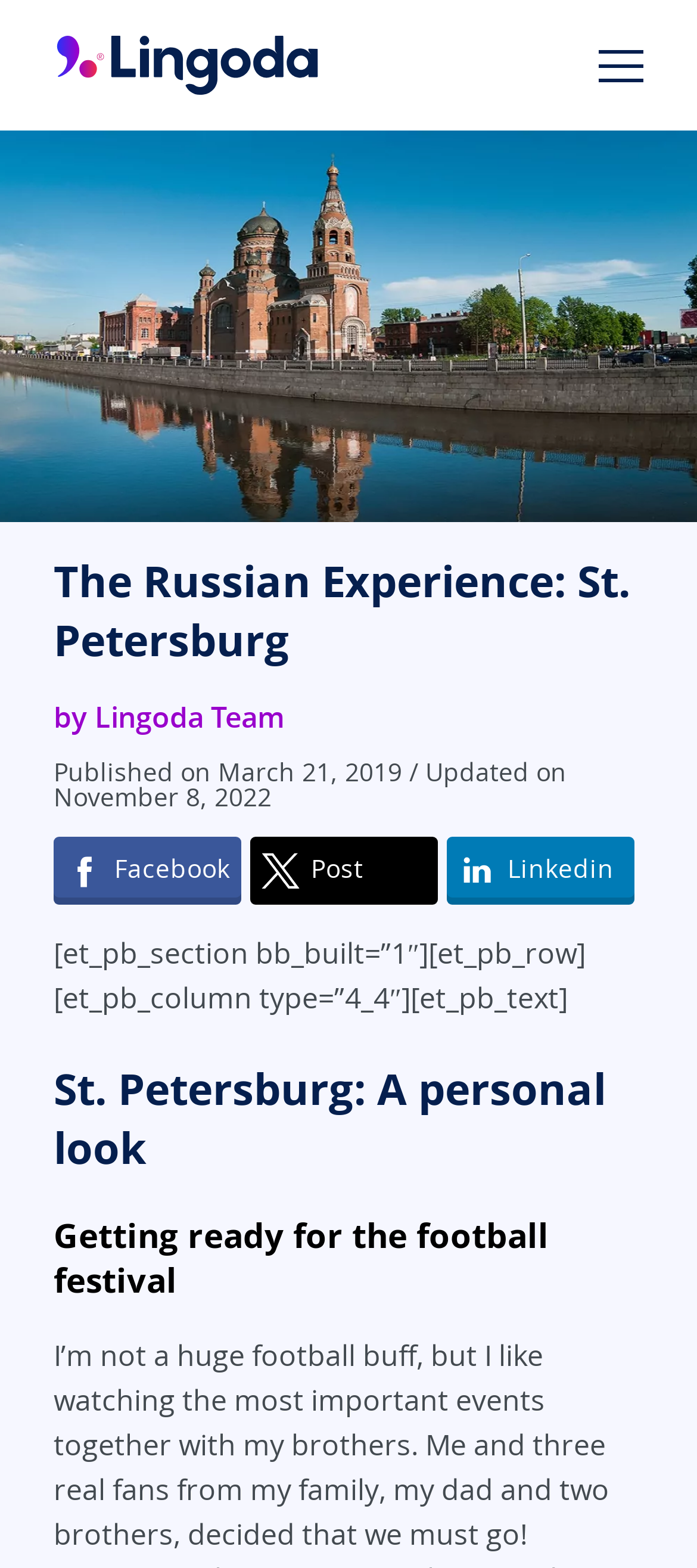Provide the bounding box coordinates of the HTML element described by the text: "0". The coordinates should be in the format [left, top, right, bottom] with values between 0 and 1.

None